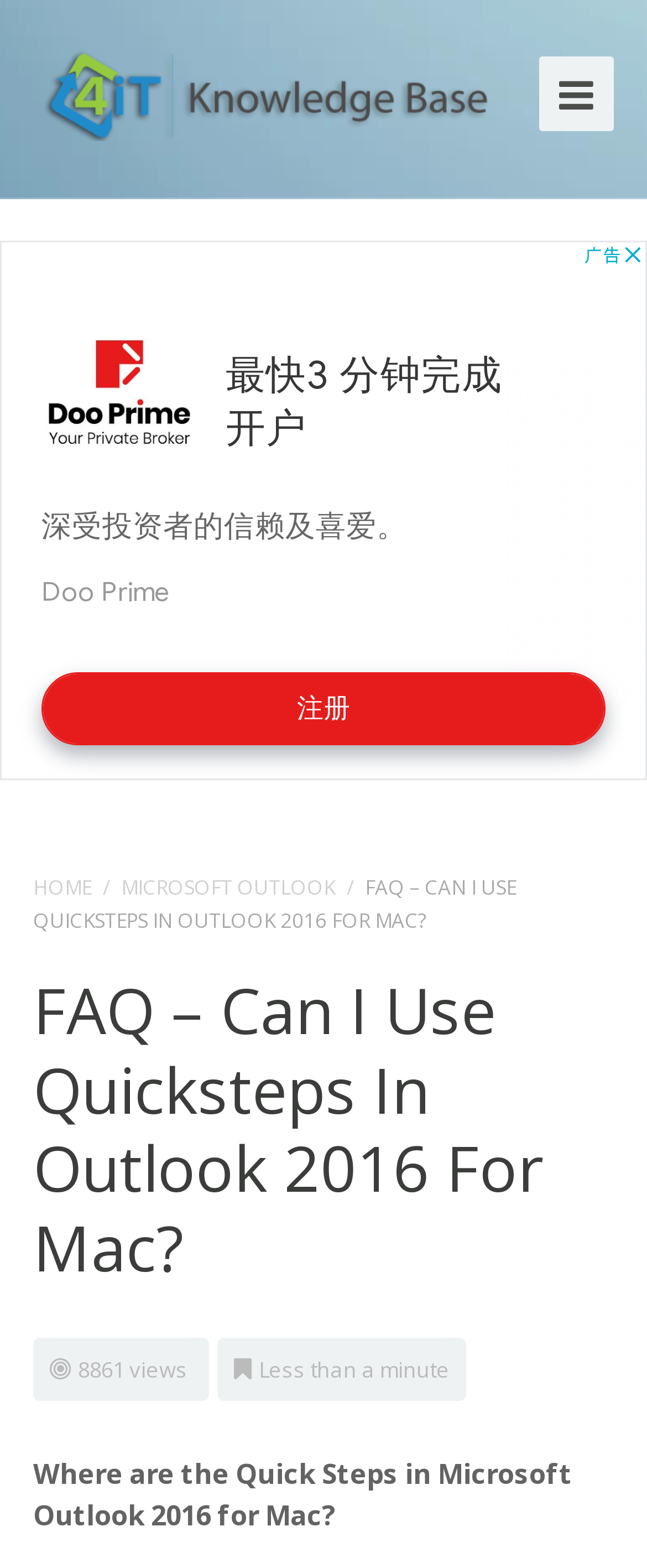What is the category of the current article?
Please elaborate on the answer to the question with detailed information.

I determined the category by looking at the breadcrumbs in the header section of the webpage, which shows 'HOME / MICROSOFT OUTLOOK / FAQ – CAN I USE QUICKSTEPS IN OUTLOOK 2016 FOR MAC?'. The category is the second item in the breadcrumb trail, which is 'MICROSOFT OUTLOOK'.